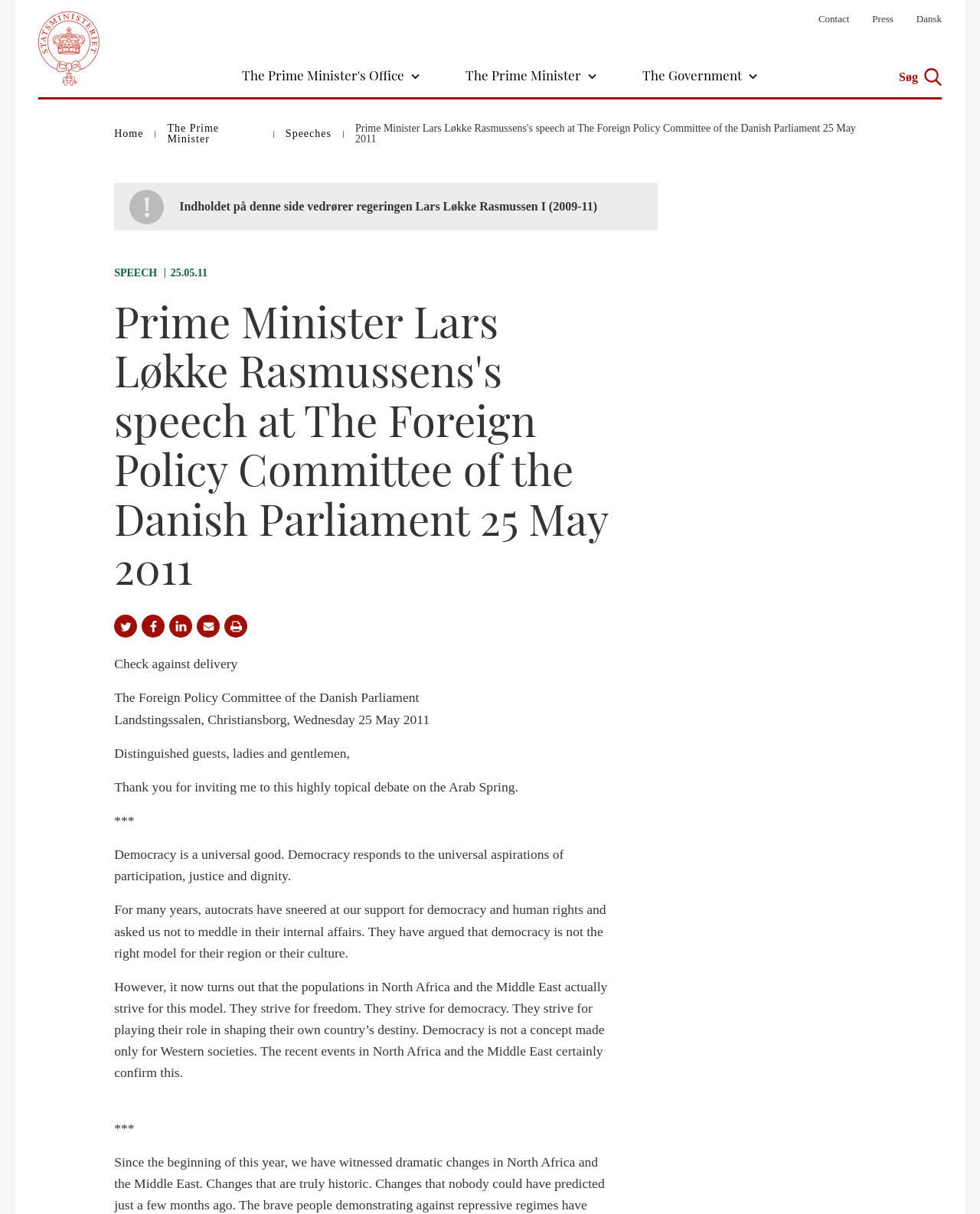Locate the bounding box of the UI element described in the following text: "Privacy Policy".

None